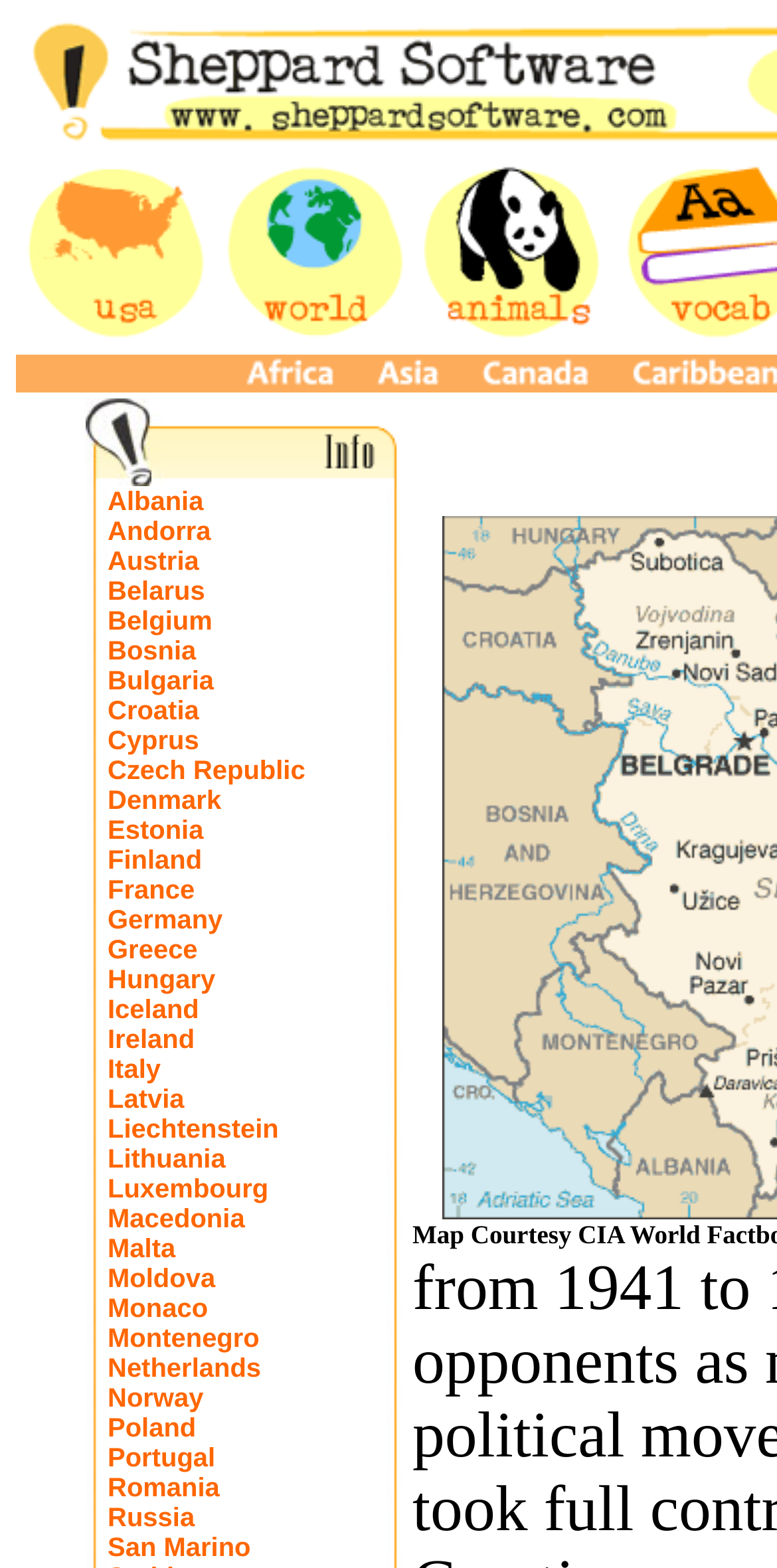Respond to the question with just a single word or phrase: 
What is the theme of the webpage?

Europe